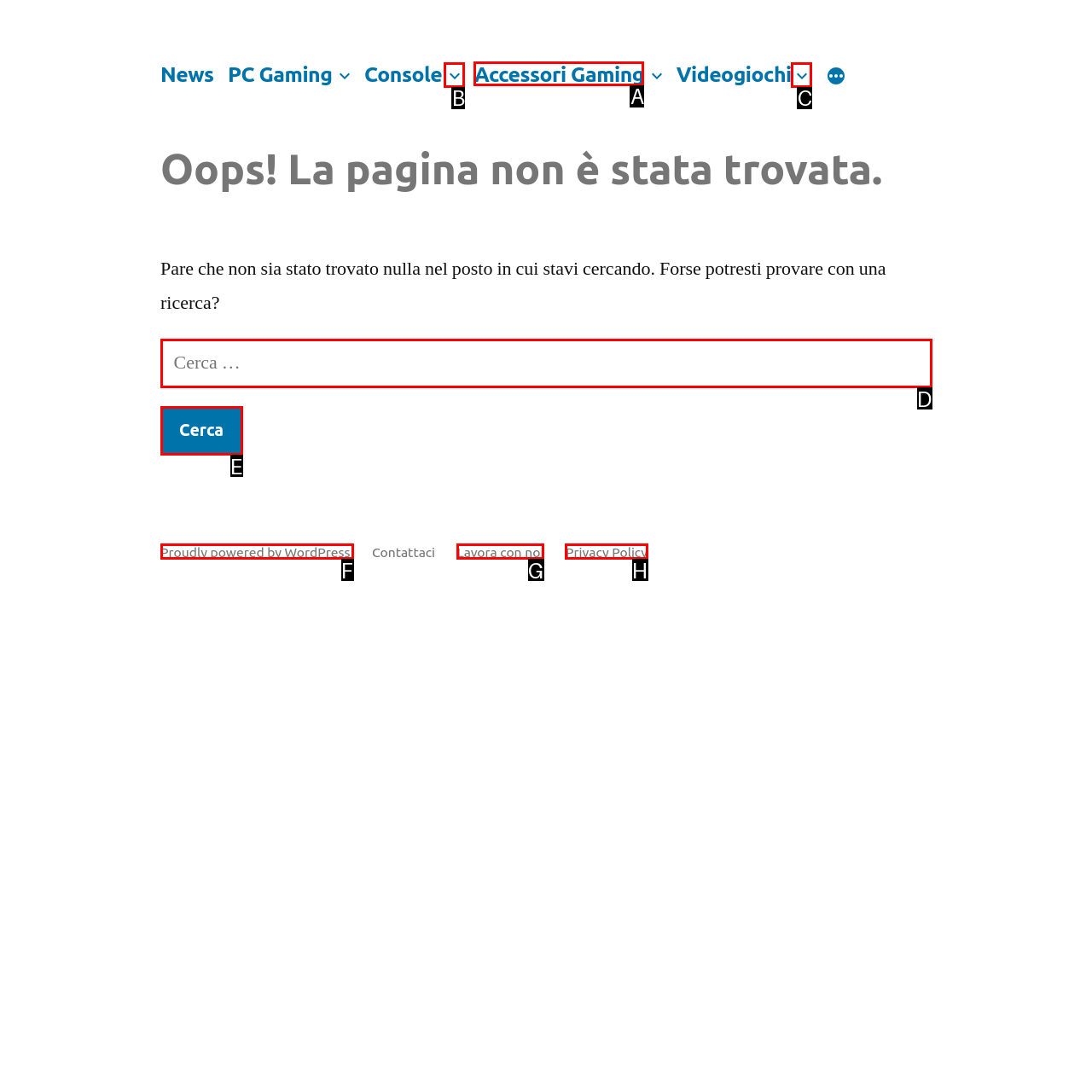From the provided options, which letter corresponds to the element described as: parent_node: Videogiochi
Answer with the letter only.

C